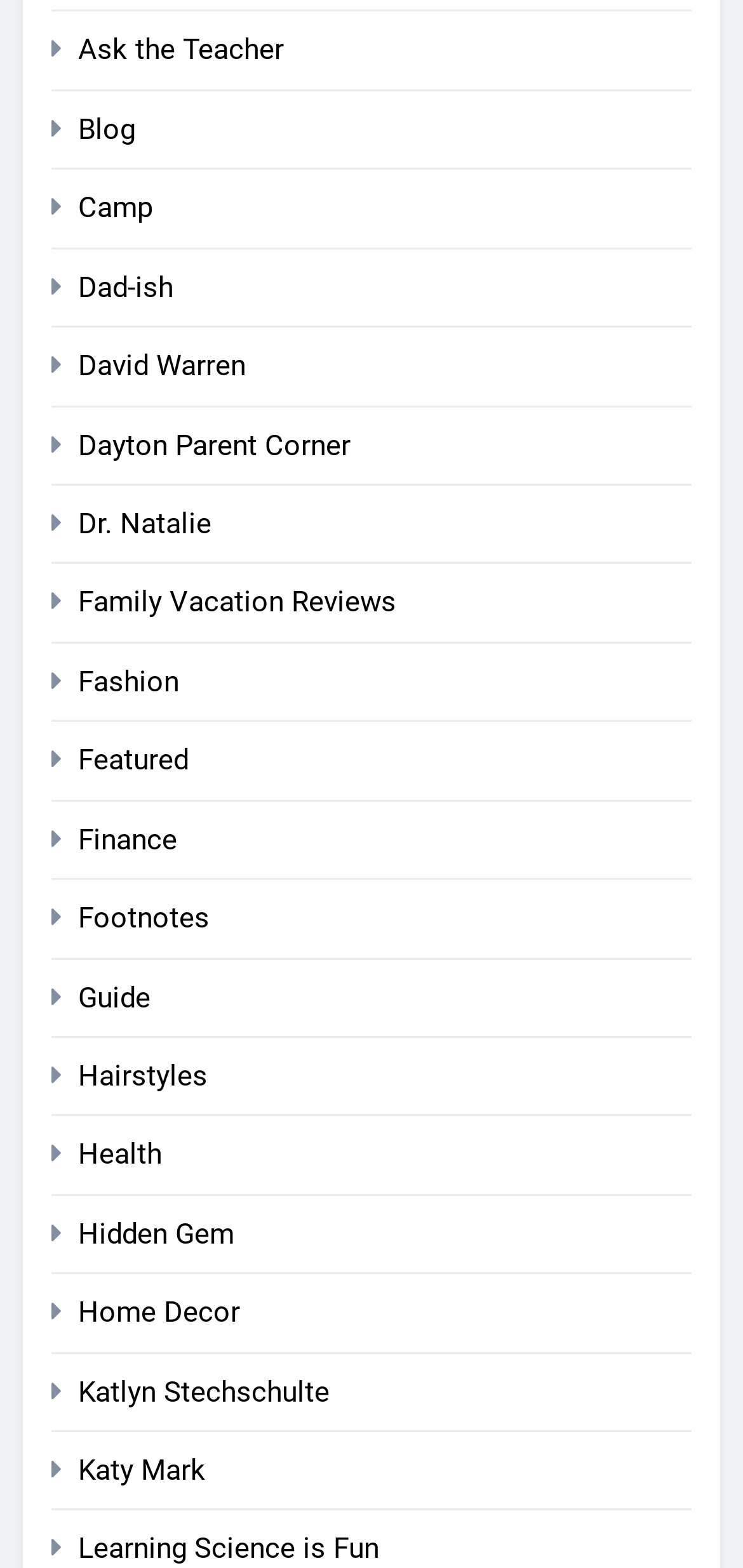Indicate the bounding box coordinates of the clickable region to achieve the following instruction: "visit 'Dayton Parent Corner'."

[0.105, 0.273, 0.472, 0.295]